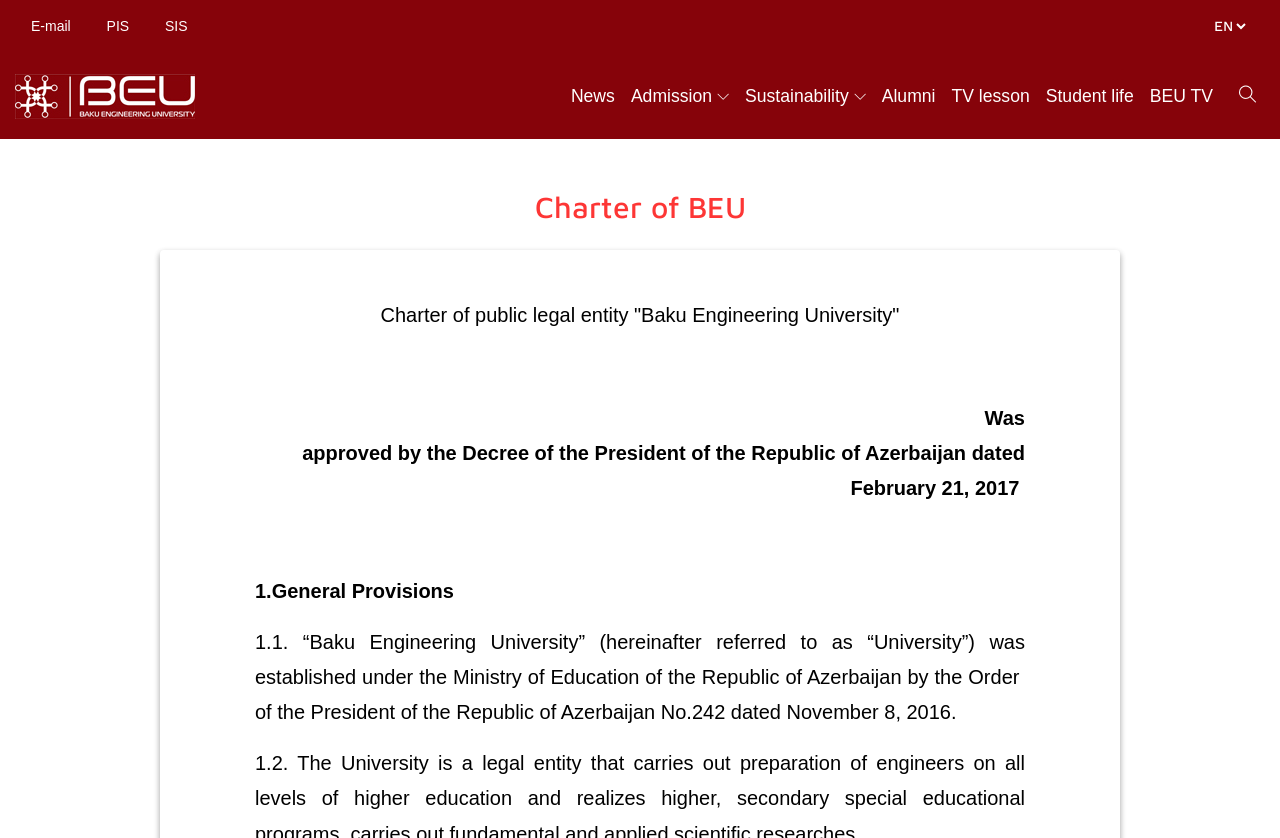Provide the bounding box coordinates of the HTML element this sentence describes: "News". The bounding box coordinates consist of four float numbers between 0 and 1, i.e., [left, top, right, bottom].

[0.44, 0.063, 0.487, 0.166]